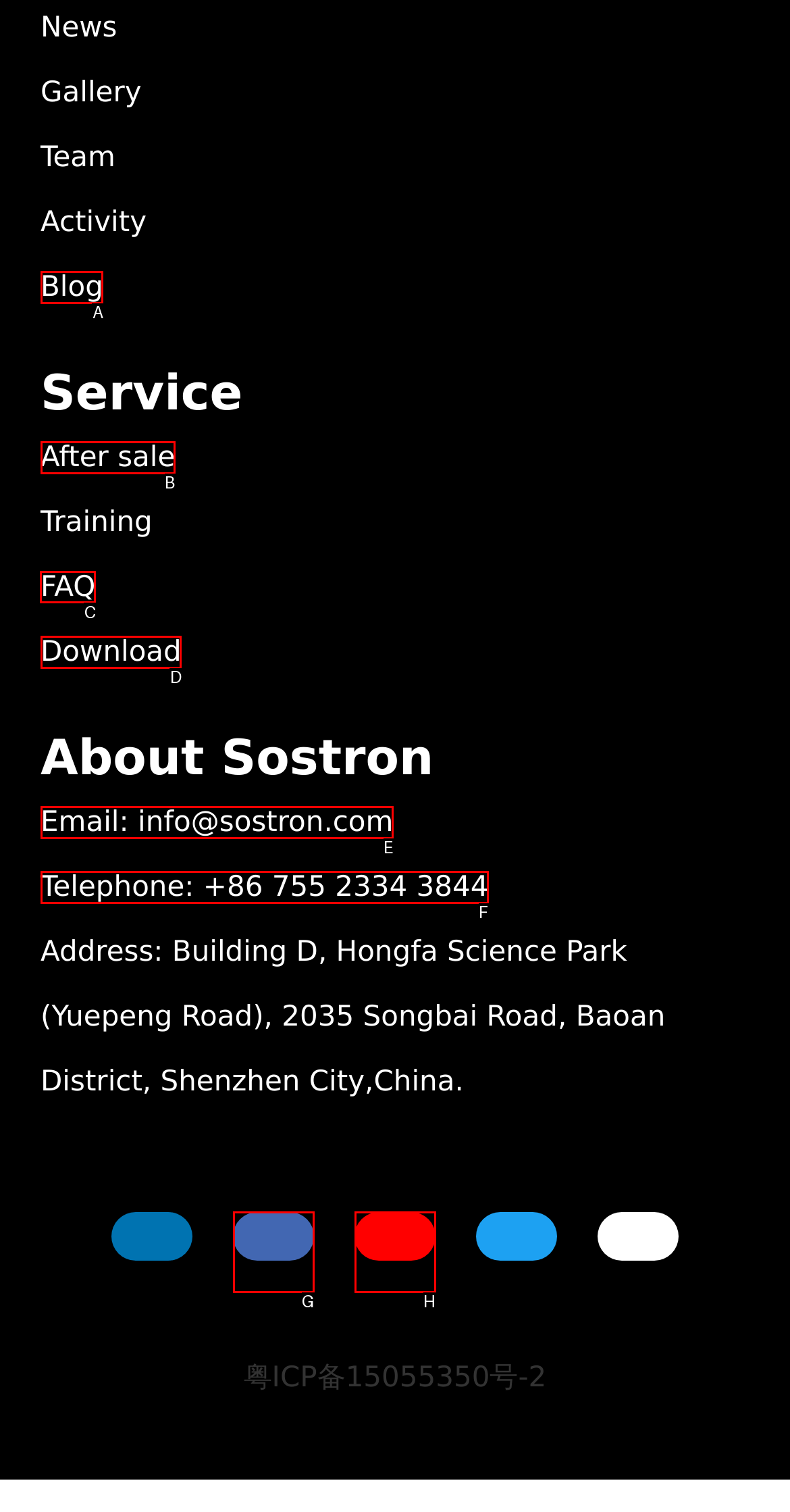For the given instruction: Check FAQ, determine which boxed UI element should be clicked. Answer with the letter of the corresponding option directly.

C